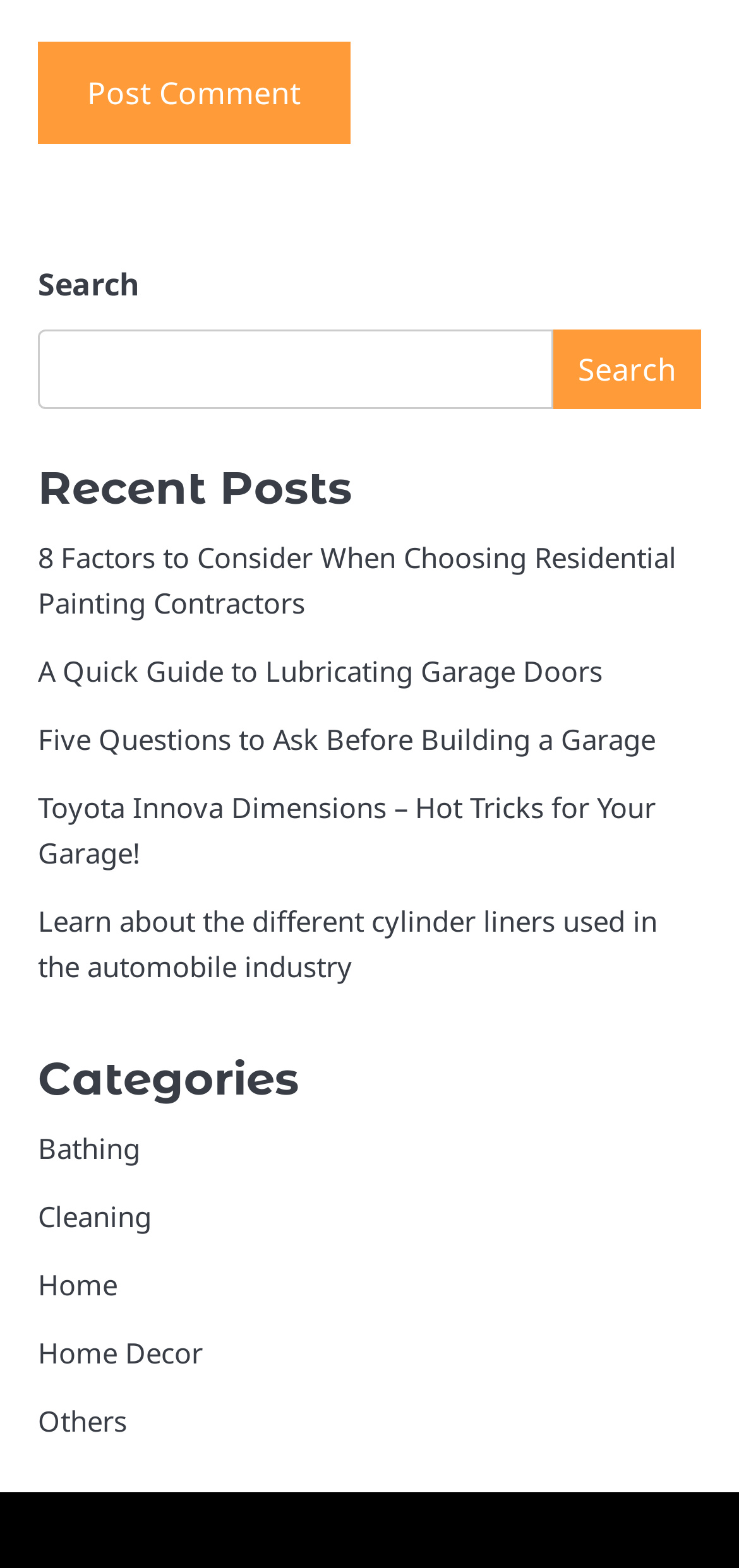Pinpoint the bounding box coordinates of the element to be clicked to execute the instruction: "Explore the Home category".

[0.051, 0.807, 0.159, 0.831]